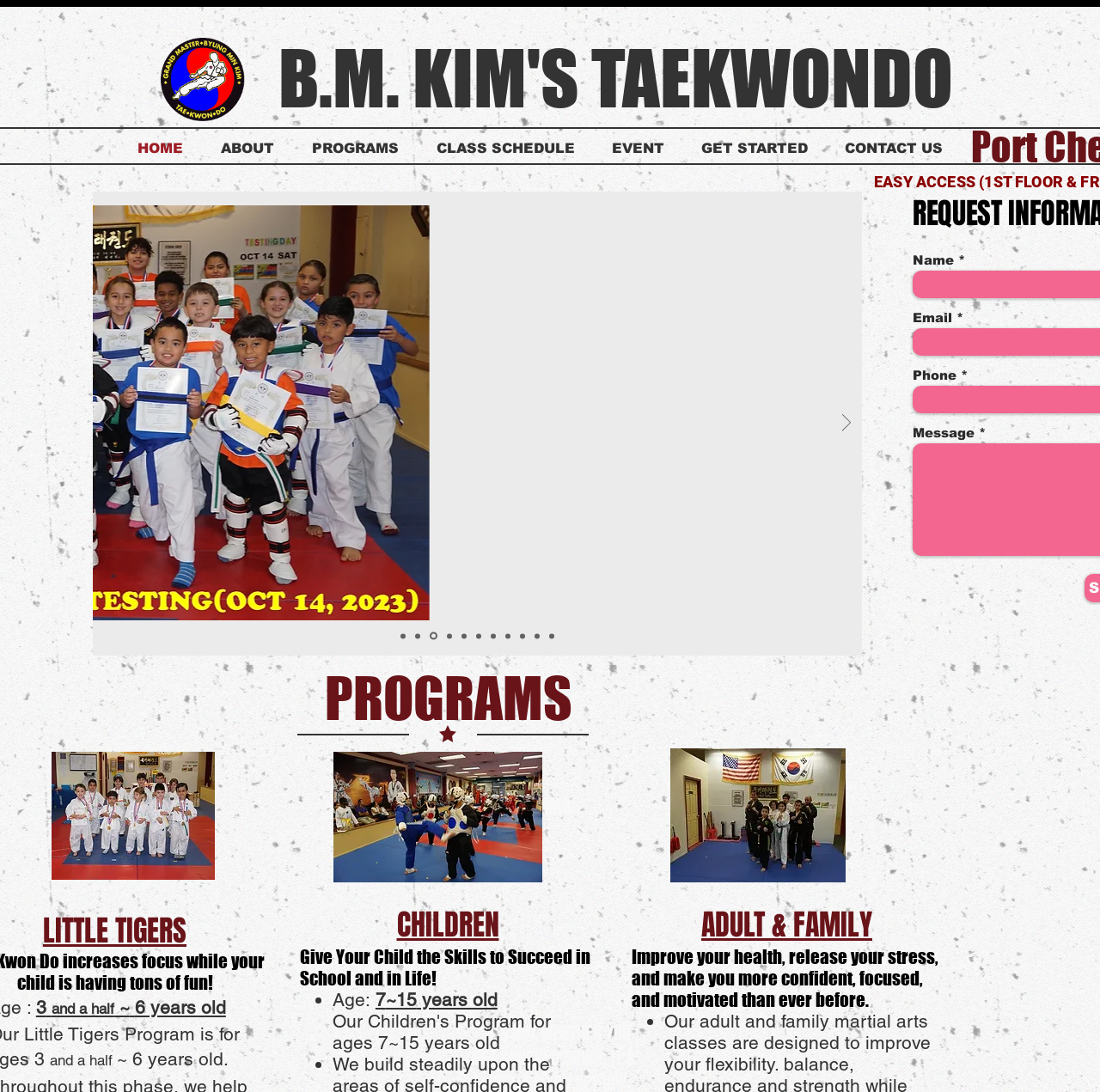Reply to the question with a single word or phrase:
What is the purpose of the 'Get Started' link?

To start taekwondo classes